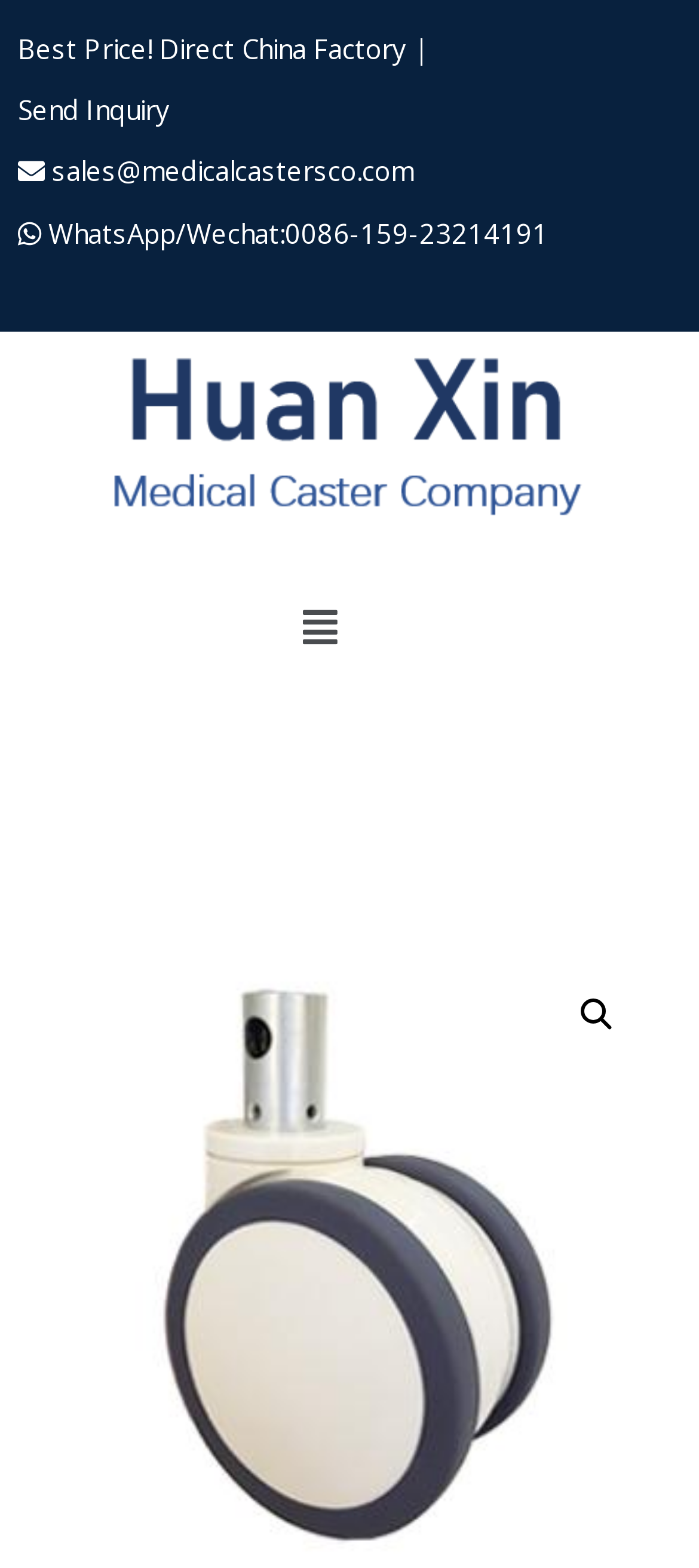What is the purpose of the menu button?
Provide a detailed and well-explained answer to the question.

I found the menu button by looking at the button element on the webpage, which has a popup and is described as 'Menu '. This suggests that the button is used to expand a menu.